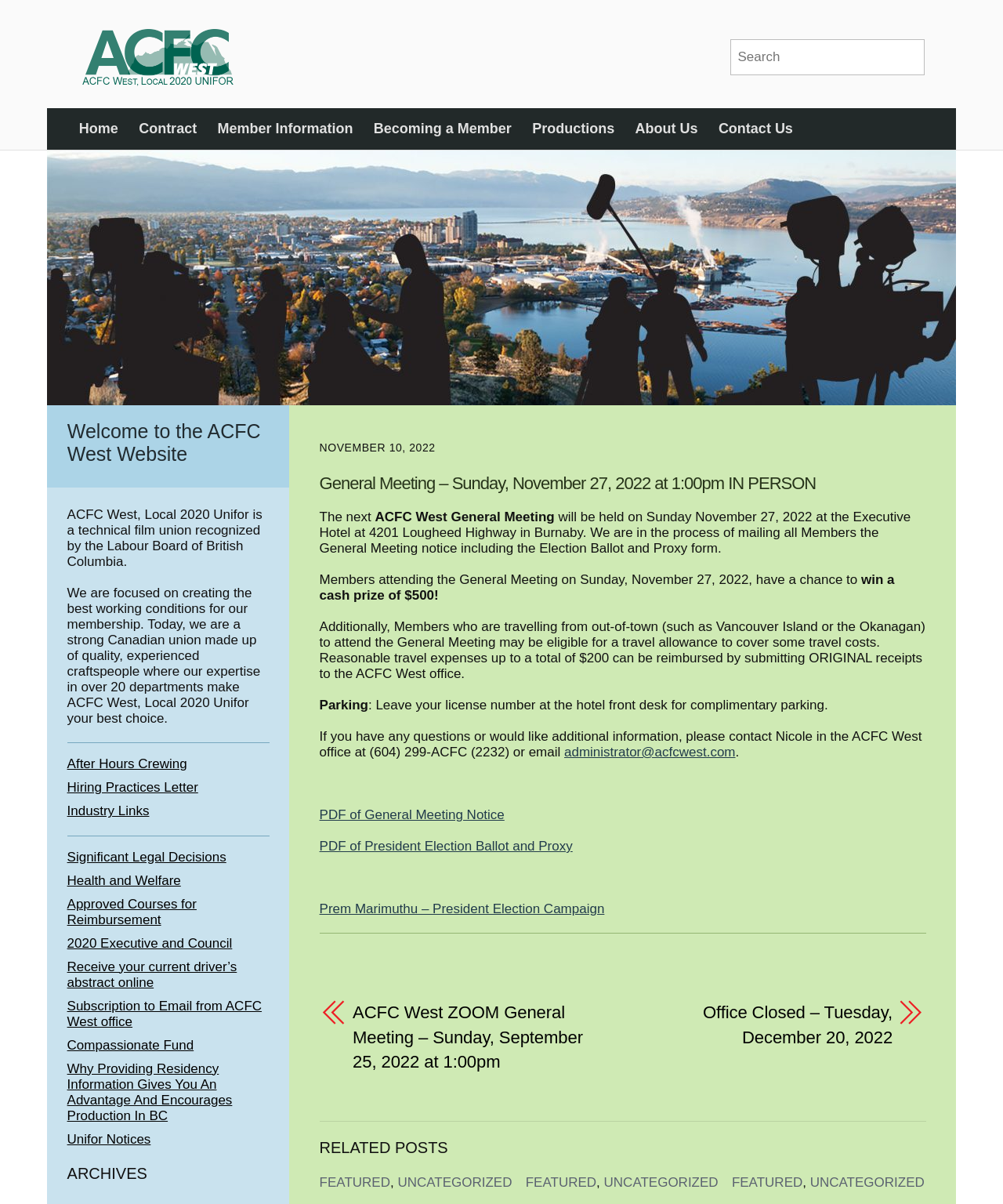Identify the bounding box coordinates of the clickable region to carry out the given instruction: "View General Meeting details".

[0.318, 0.393, 0.813, 0.41]